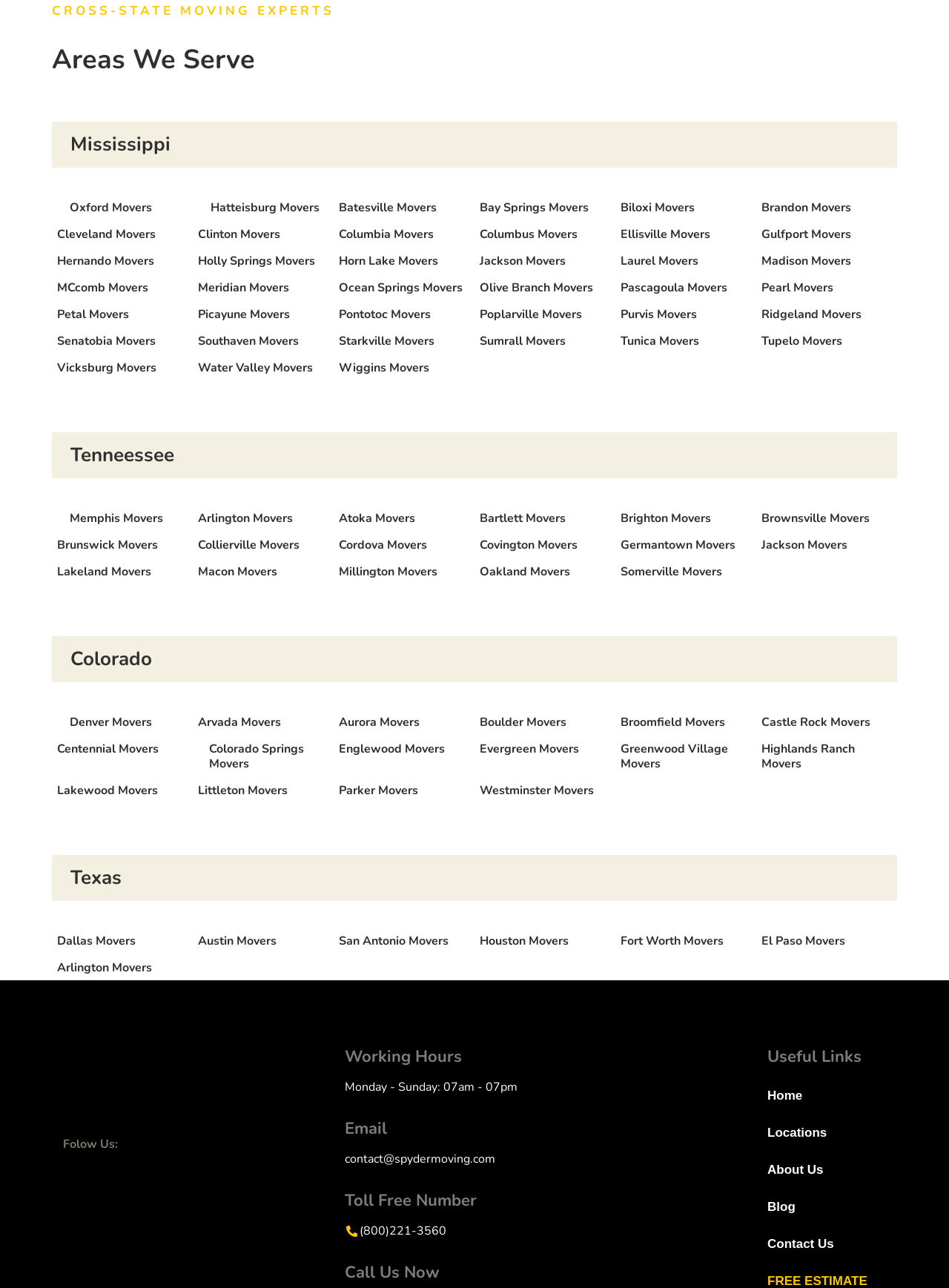Refer to the image and provide a thorough answer to this question:
What is the company's expertise?

The company's expertise is cross-state moving, as indicated by the static text 'CROSS-STATE MOVING EXPERTS' at the top of the webpage.